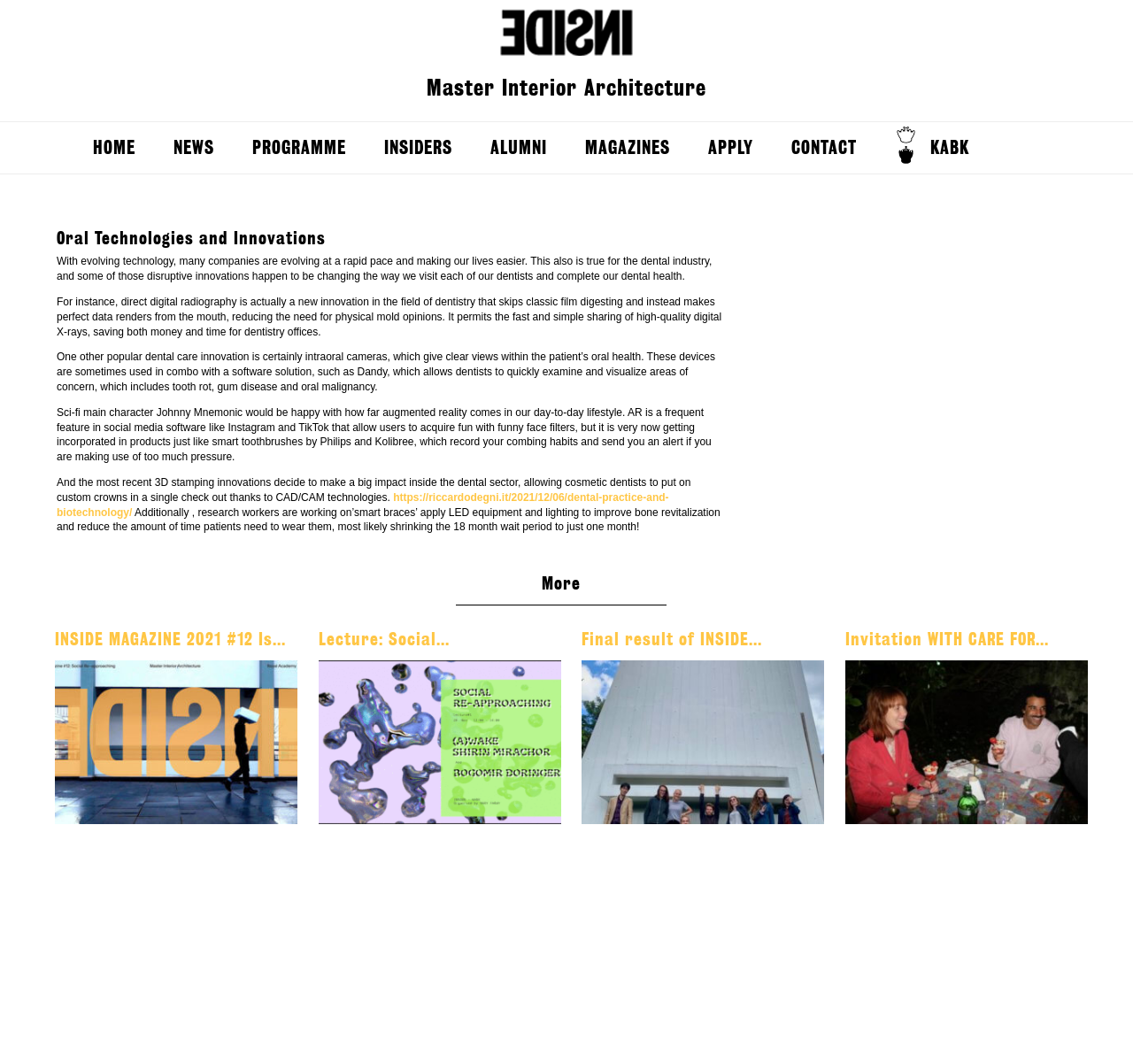Kindly provide the bounding box coordinates of the section you need to click on to fulfill the given instruction: "Read about Oral Technologies and Innovations".

[0.05, 0.213, 0.637, 0.235]